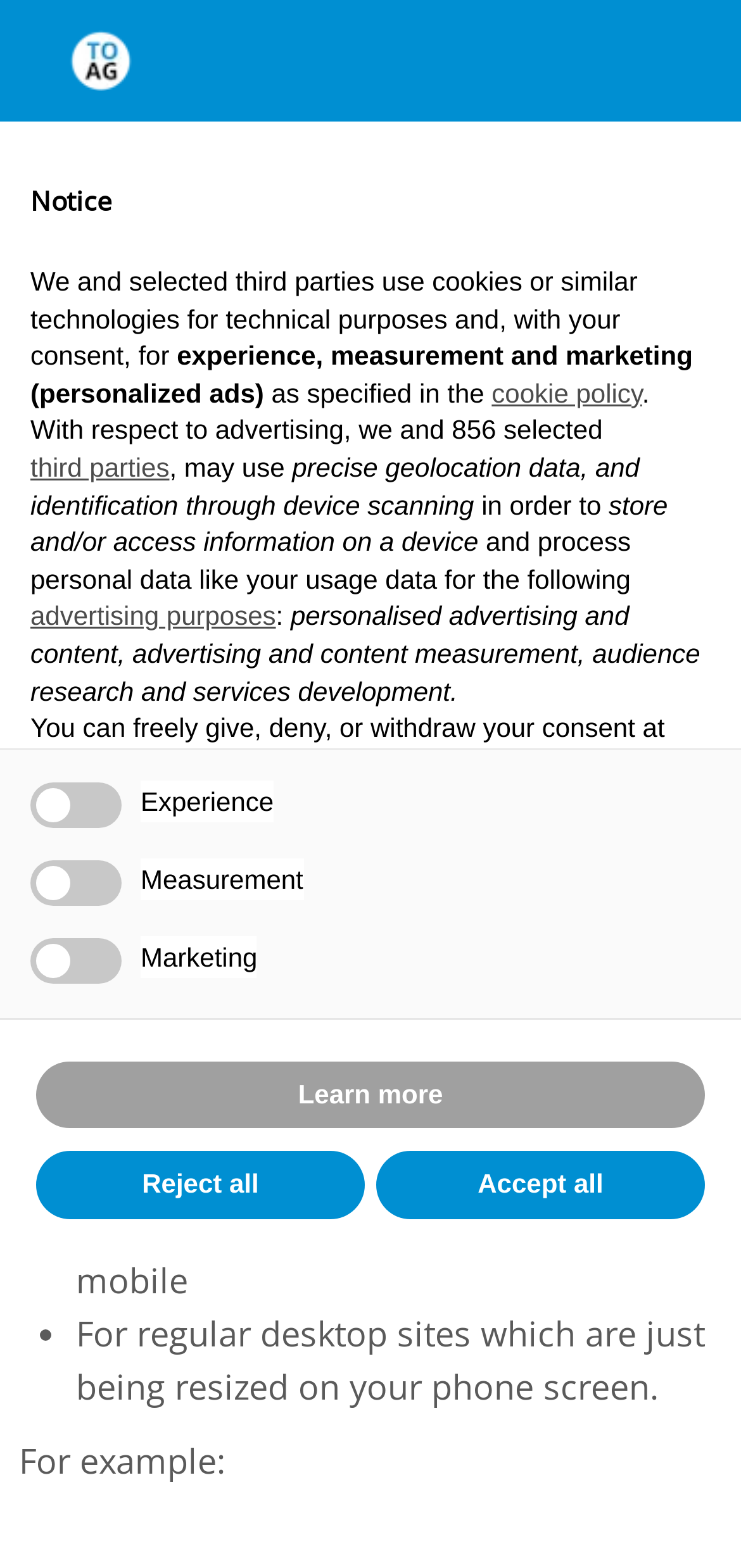Identify the bounding box coordinates of the region I need to click to complete this instruction: "Open the menu".

[0.877, 0.025, 0.954, 0.062]